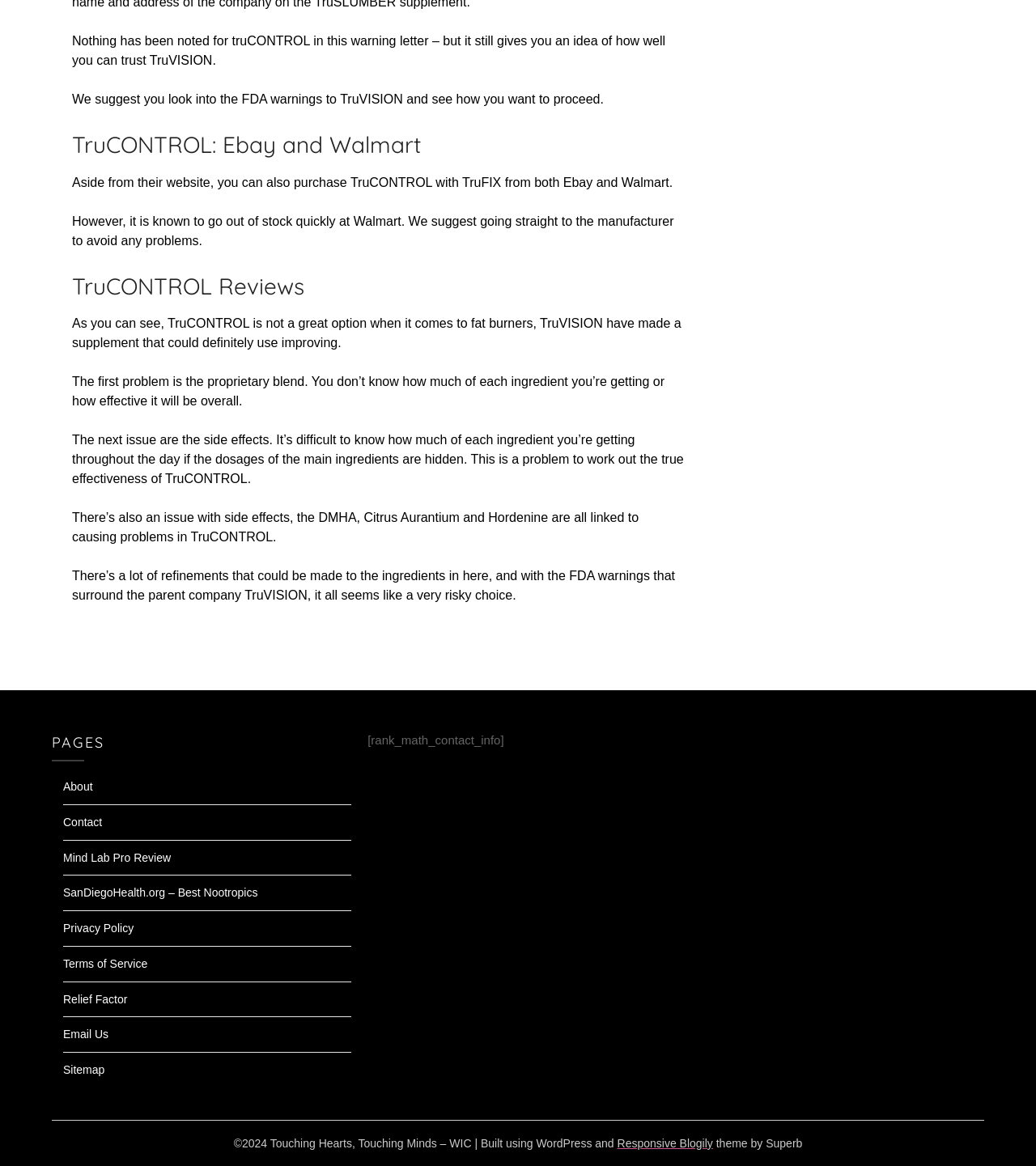Using floating point numbers between 0 and 1, provide the bounding box coordinates in the format (top-left x, top-left y, bottom-right x, bottom-right y). Locate the UI element described here: Mind Lab Pro Review

[0.061, 0.73, 0.165, 0.741]